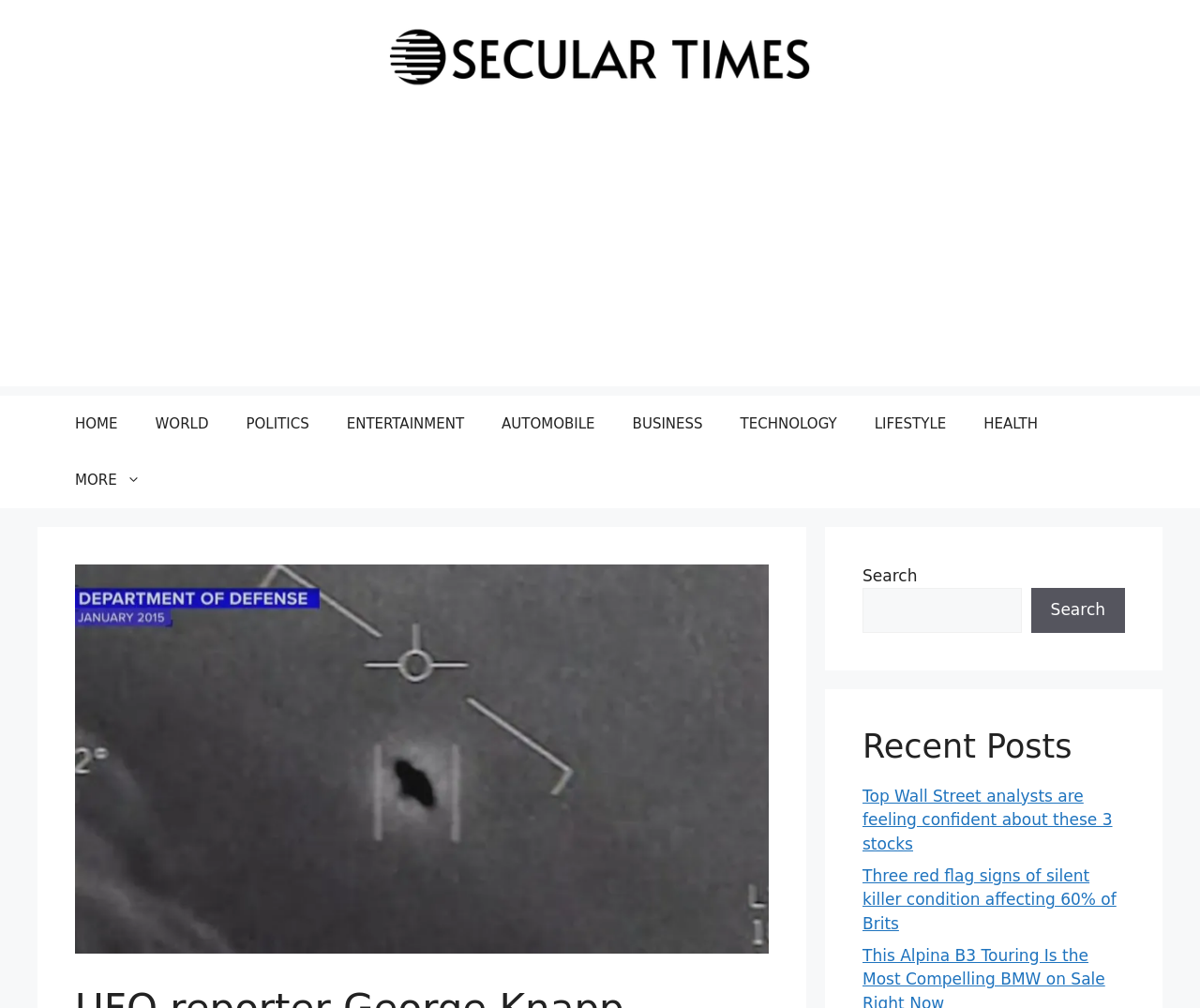What is the title of the recent post section?
Please use the visual content to give a single word or phrase answer.

Recent Posts